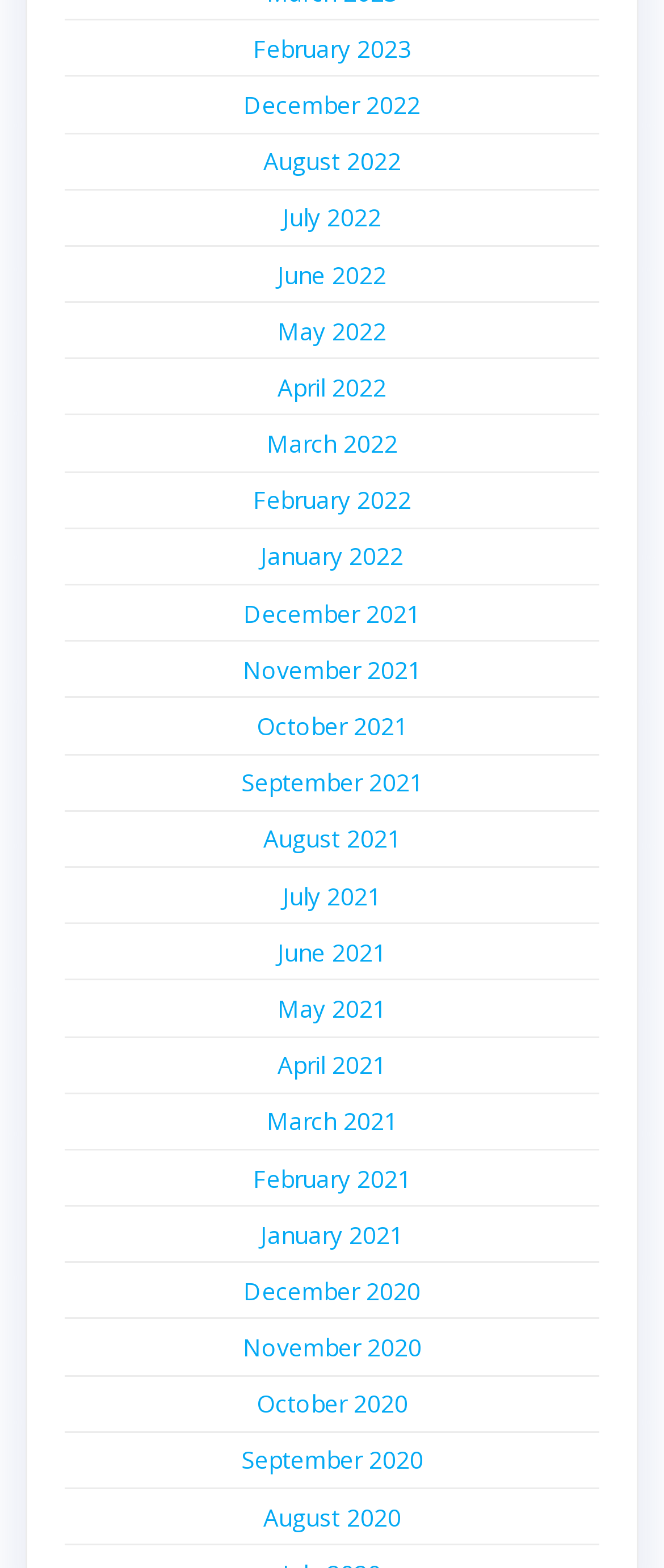Pinpoint the bounding box coordinates for the area that should be clicked to perform the following instruction: "view February 2023".

[0.381, 0.02, 0.619, 0.041]